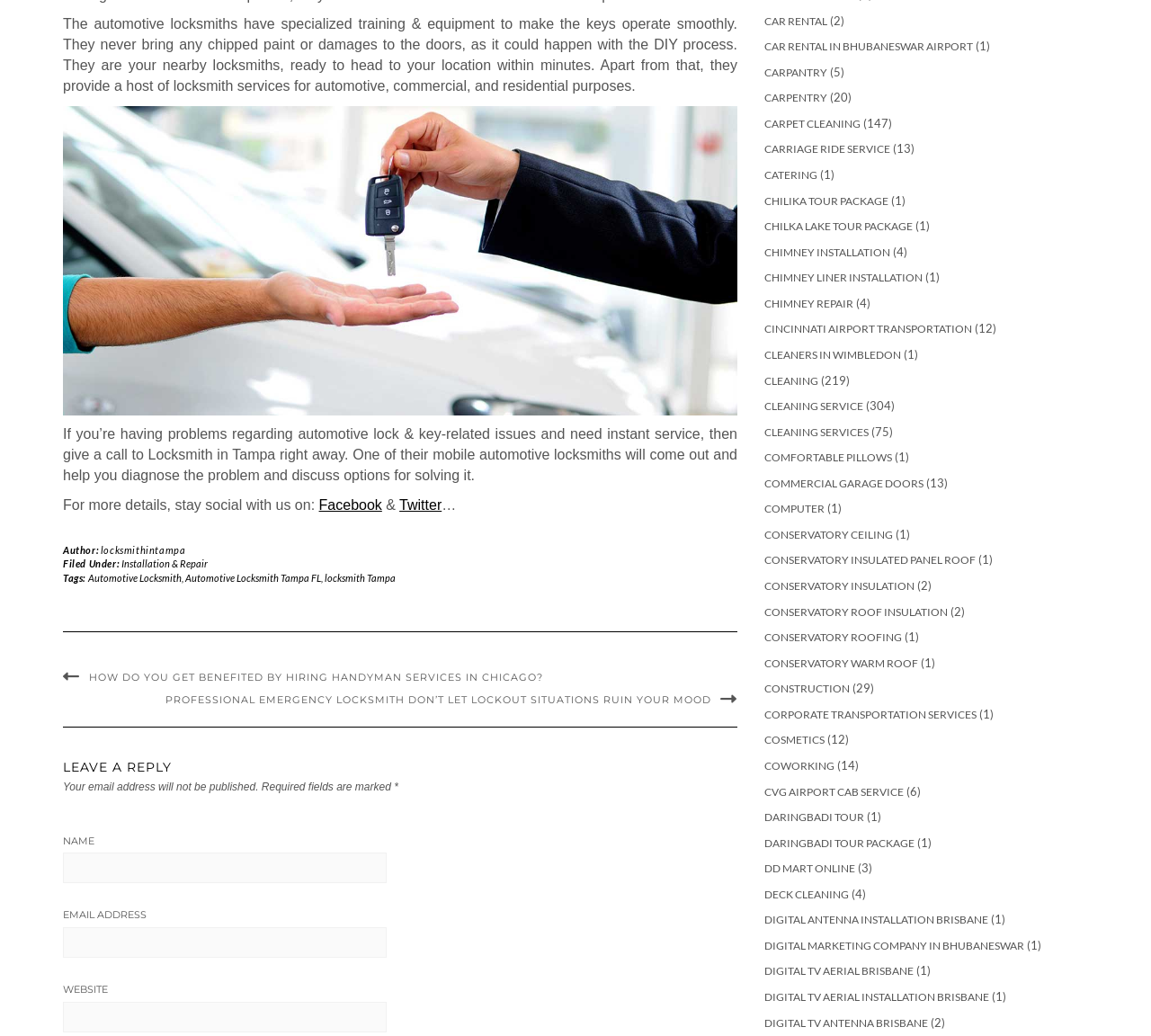Based on the element description: "Digital Marketing Company in Bhubaneswar", identify the UI element and provide its bounding box coordinates. Use four float numbers between 0 and 1, [left, top, right, bottom].

[0.664, 0.906, 0.89, 0.919]